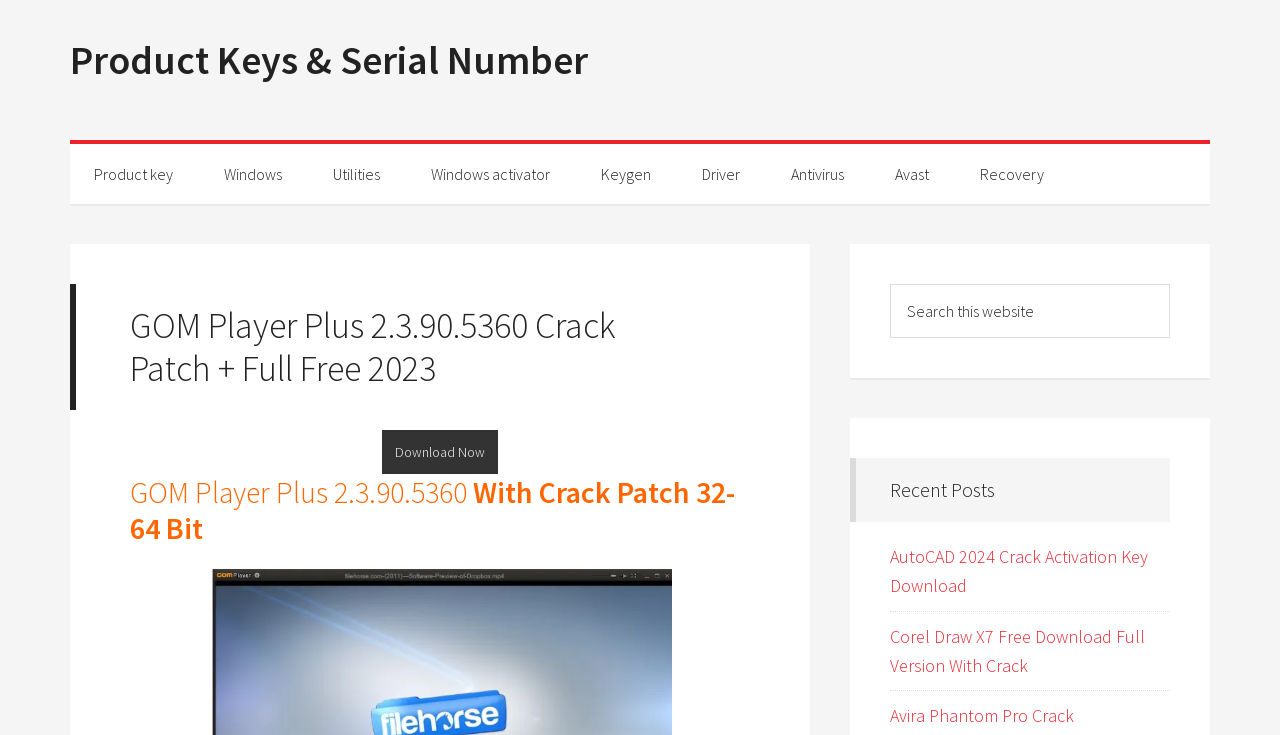Please identify the bounding box coordinates of the area that needs to be clicked to follow this instruction: "View AutoCAD 2024 Crack Activation Key Download".

[0.695, 0.741, 0.897, 0.813]